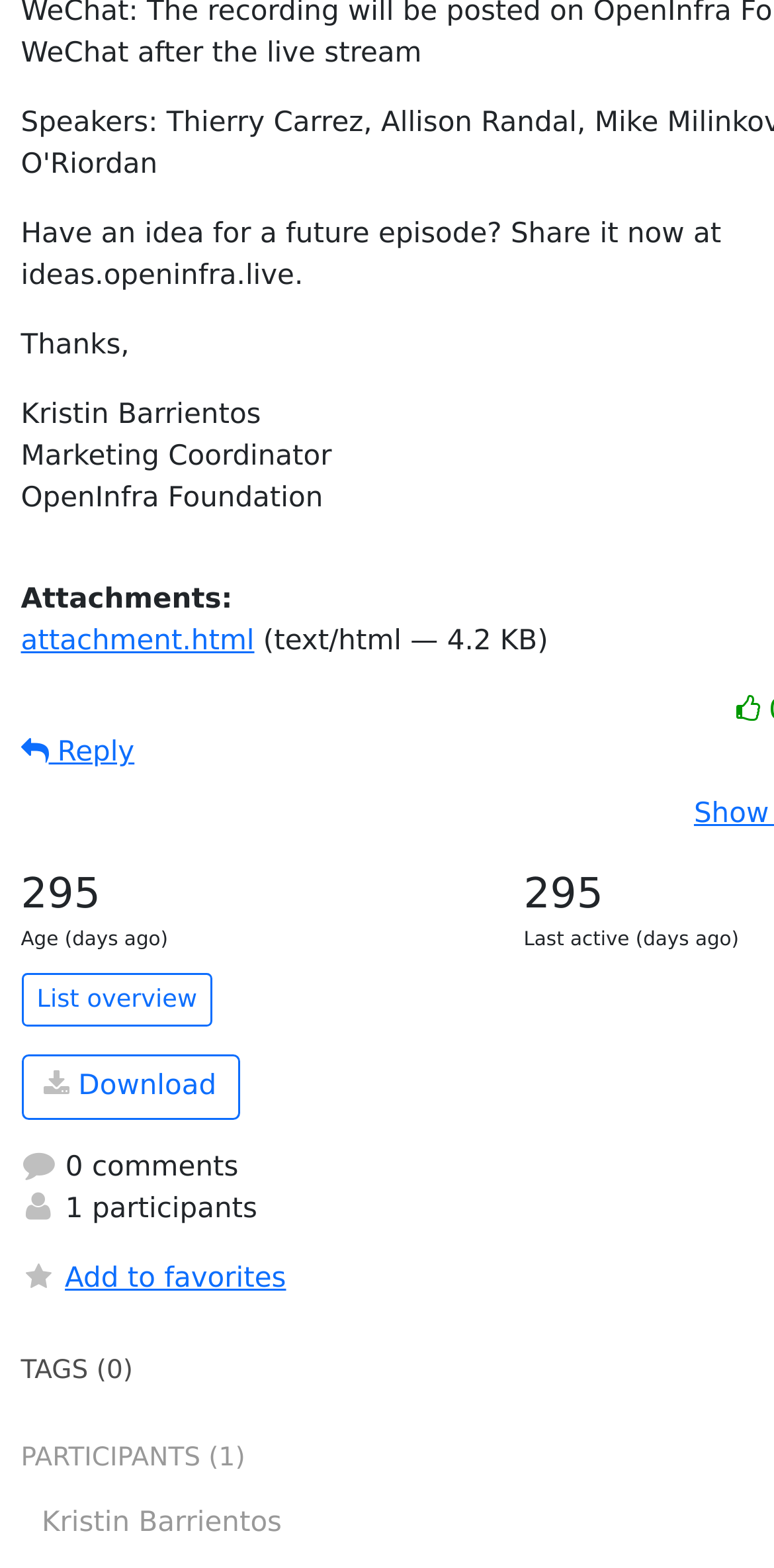Answer the question in a single word or phrase:
How many participants are there?

1